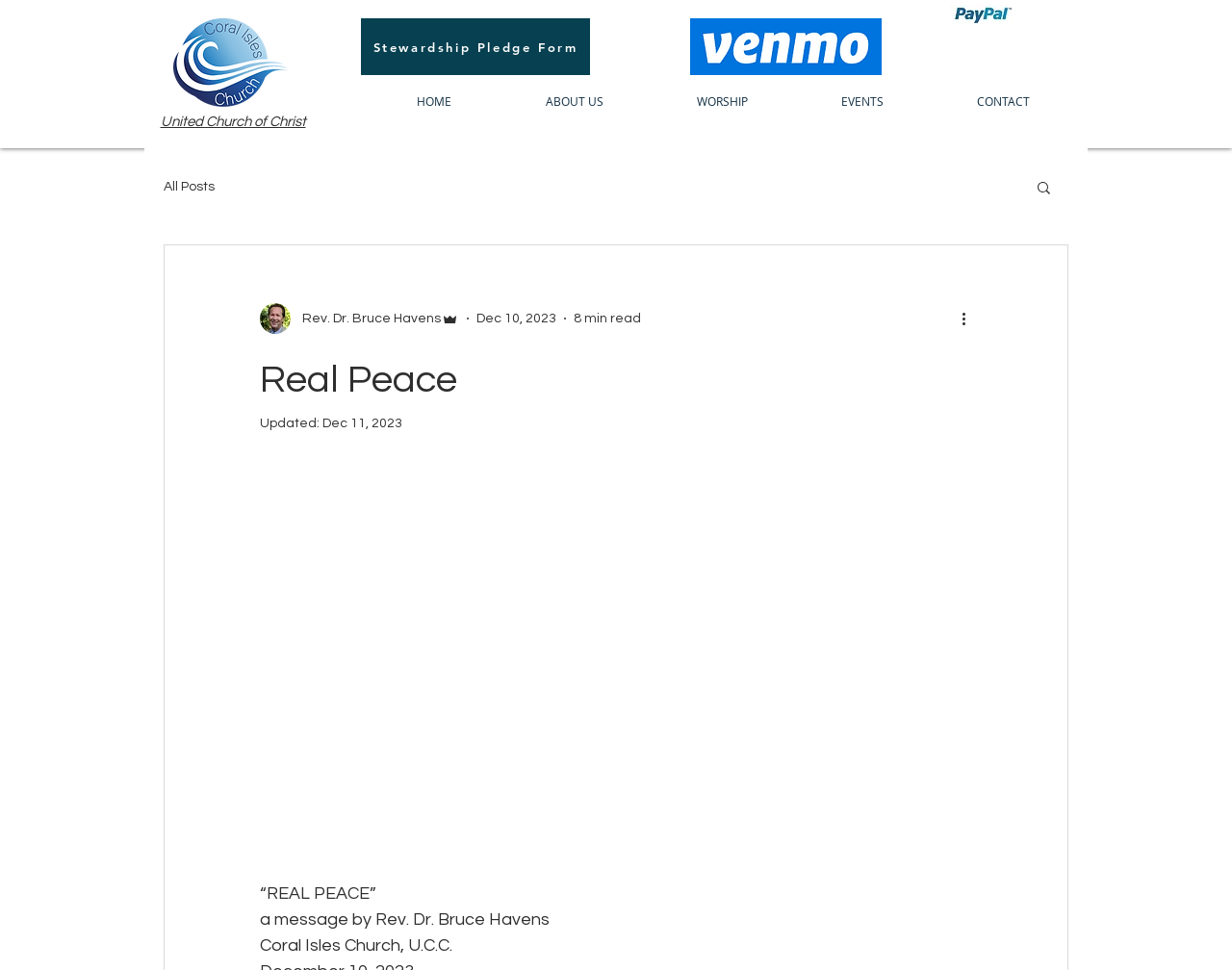Give a short answer to this question using one word or a phrase:
What is the author of the message?

Rev. Dr. Bruce Havens